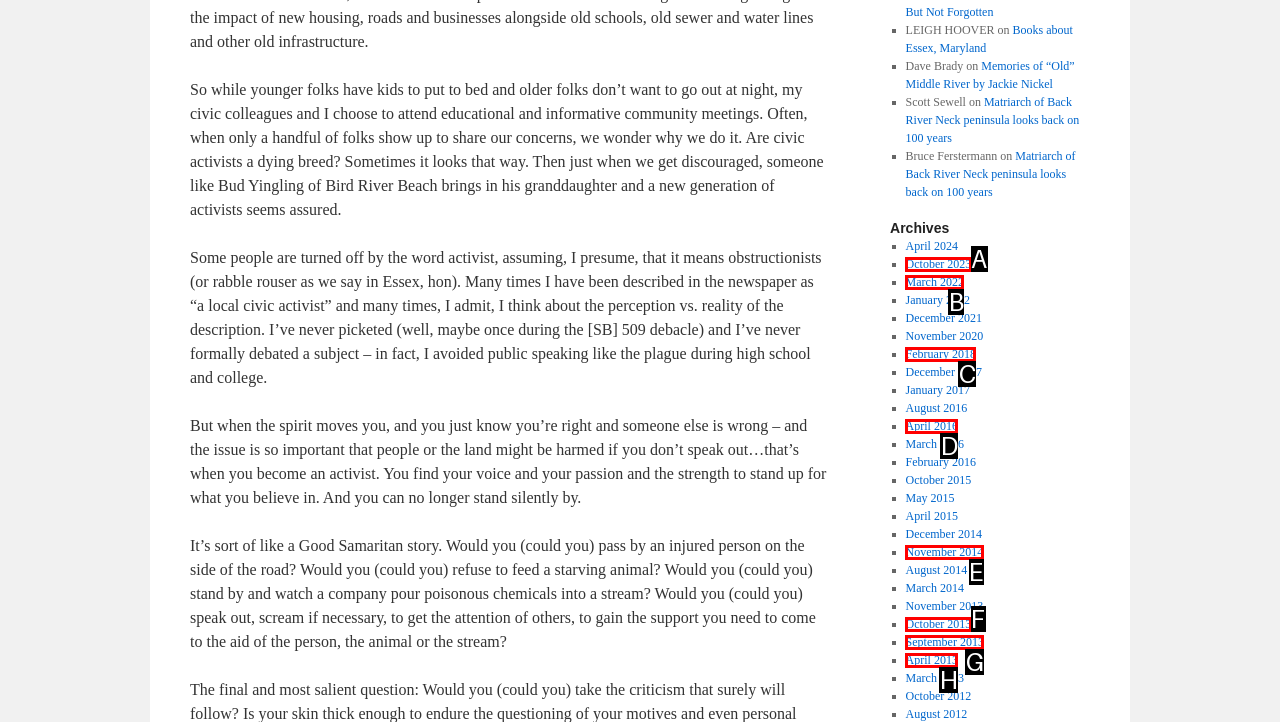Given the description: SpiroLink (Digital Smart Spirometer):, select the HTML element that matches it best. Reply with the letter of the chosen option directly.

None